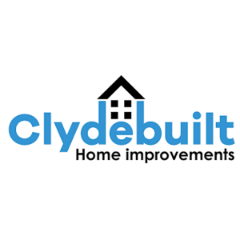Capture every detail in the image and describe it fully.

The image prominently features the logo of "Clydebuilt Home Improvements," characterized by a sleek and modern design. The logo incorporates a stylized house icon with an apex roof, represented in black, positioned above the text. Below the house graphic, the word "Clydebuilt" is displayed in a bold blue font, emphasizing the company's name. Beneath it, the phrase "Home improvements" is presented in a smaller, black font, indicating the company's focus on enhancing residential spaces. This image, associated with Partick Thistle FC's sponsorship, reflects a commitment to quality in home renovations and improvements, aligning with the club's community-oriented values.